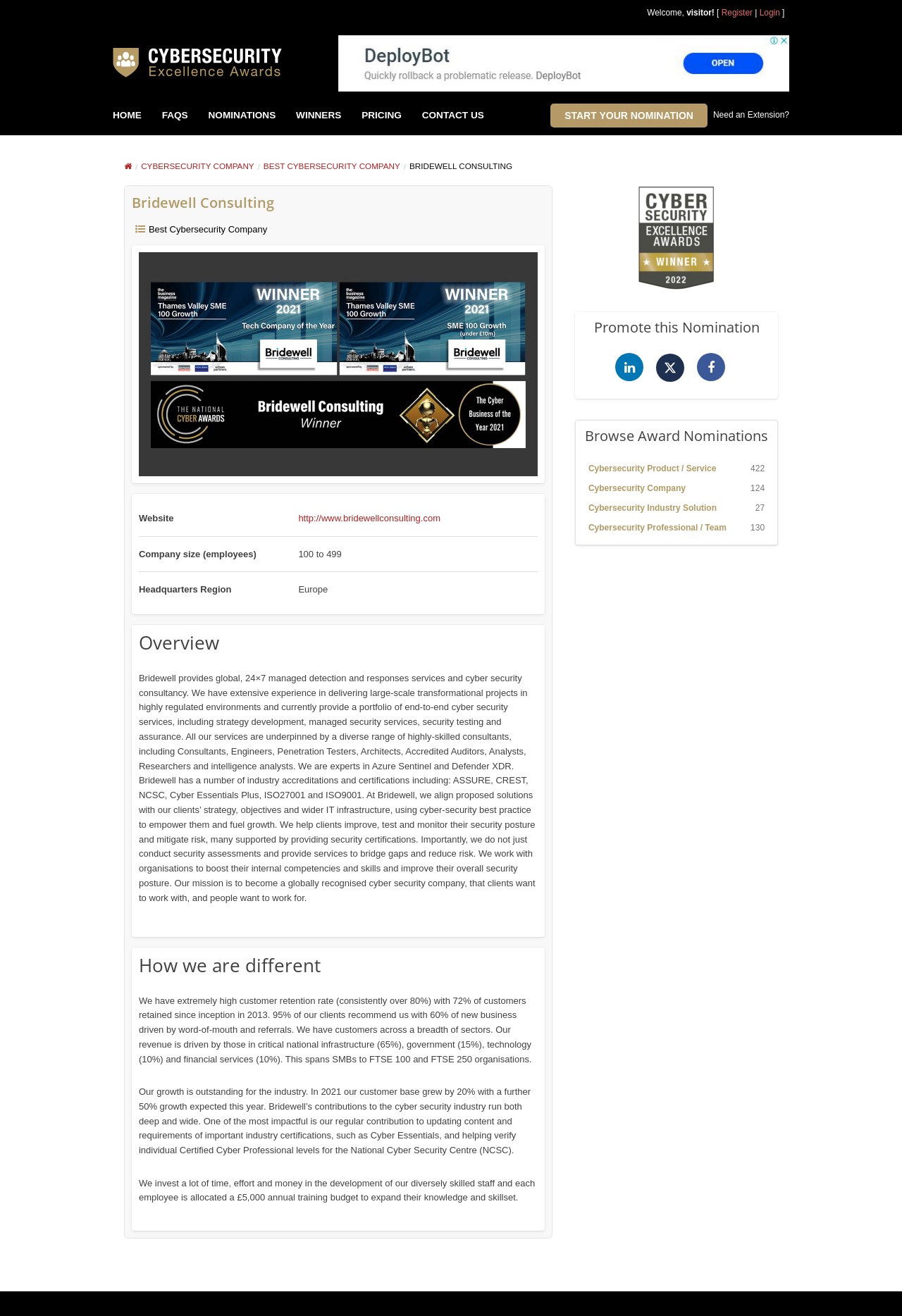How many industry accreditations does Bridewell have?
Using the image as a reference, answer the question with a short word or phrase.

Several